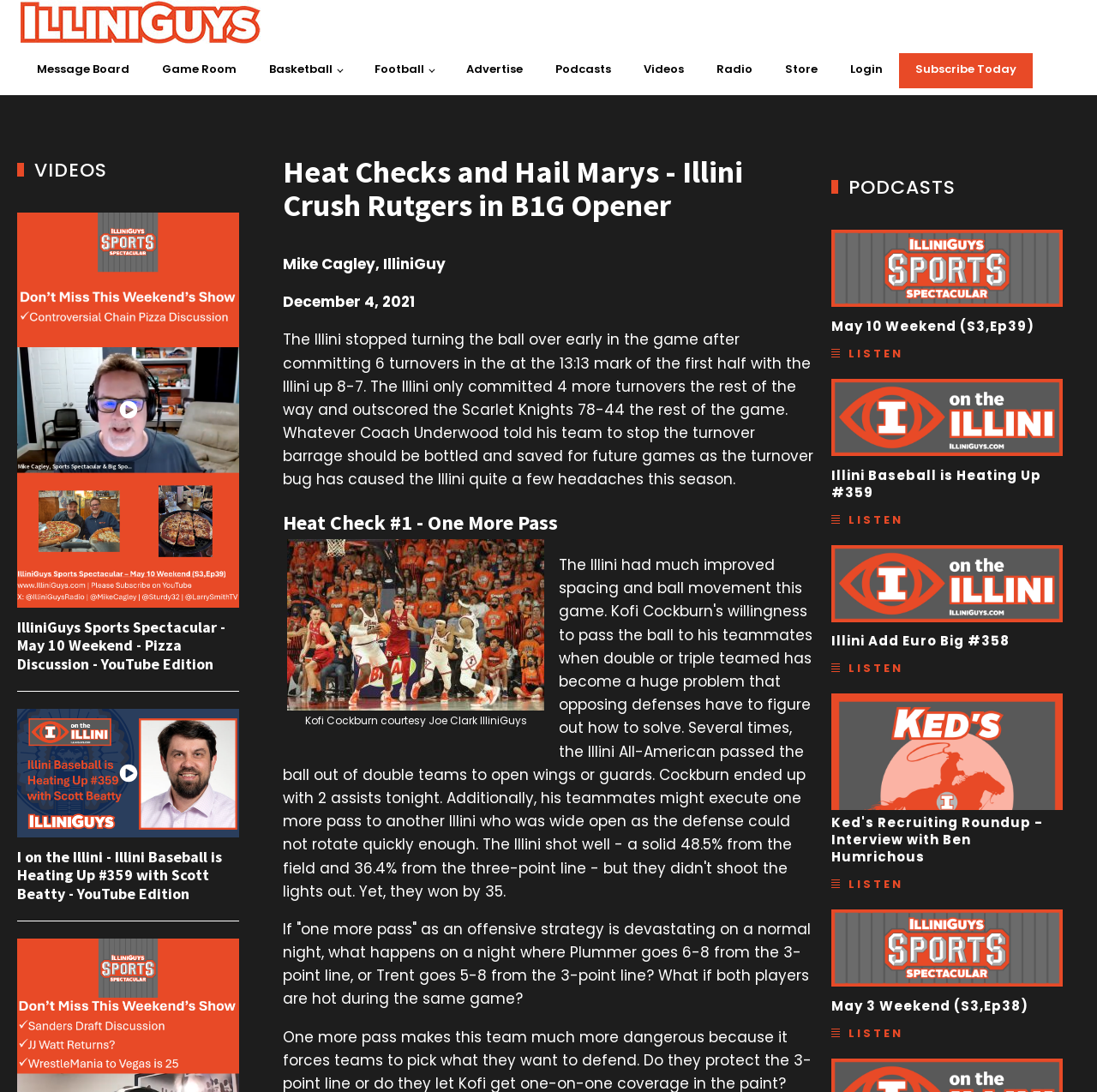Answer this question using a single word or a brief phrase:
What is the topic of the article with the heading 'Heat Checks and Hail Marys - Illini Crush Rutgers in B1G Opener'?

Illini basketball